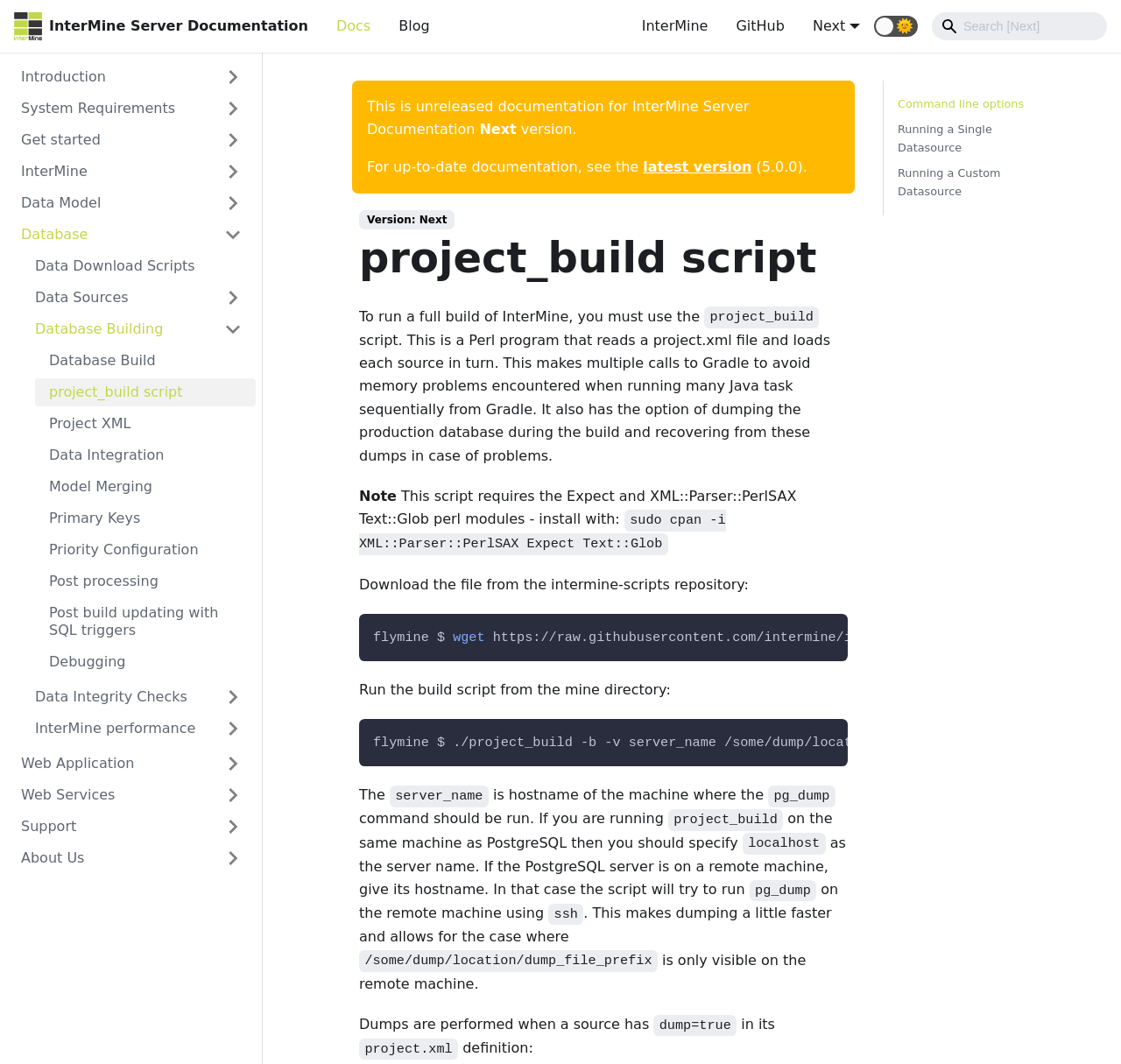Refer to the image and provide an in-depth answer to the question: 
What is the purpose of the checkbox at the top right corner?

The checkbox at the top right corner of the webpage is used to toggle dark mode, and it is located at [0.779, 0.034, 0.78, 0.035] with a description of 'Dark mode toggle'.